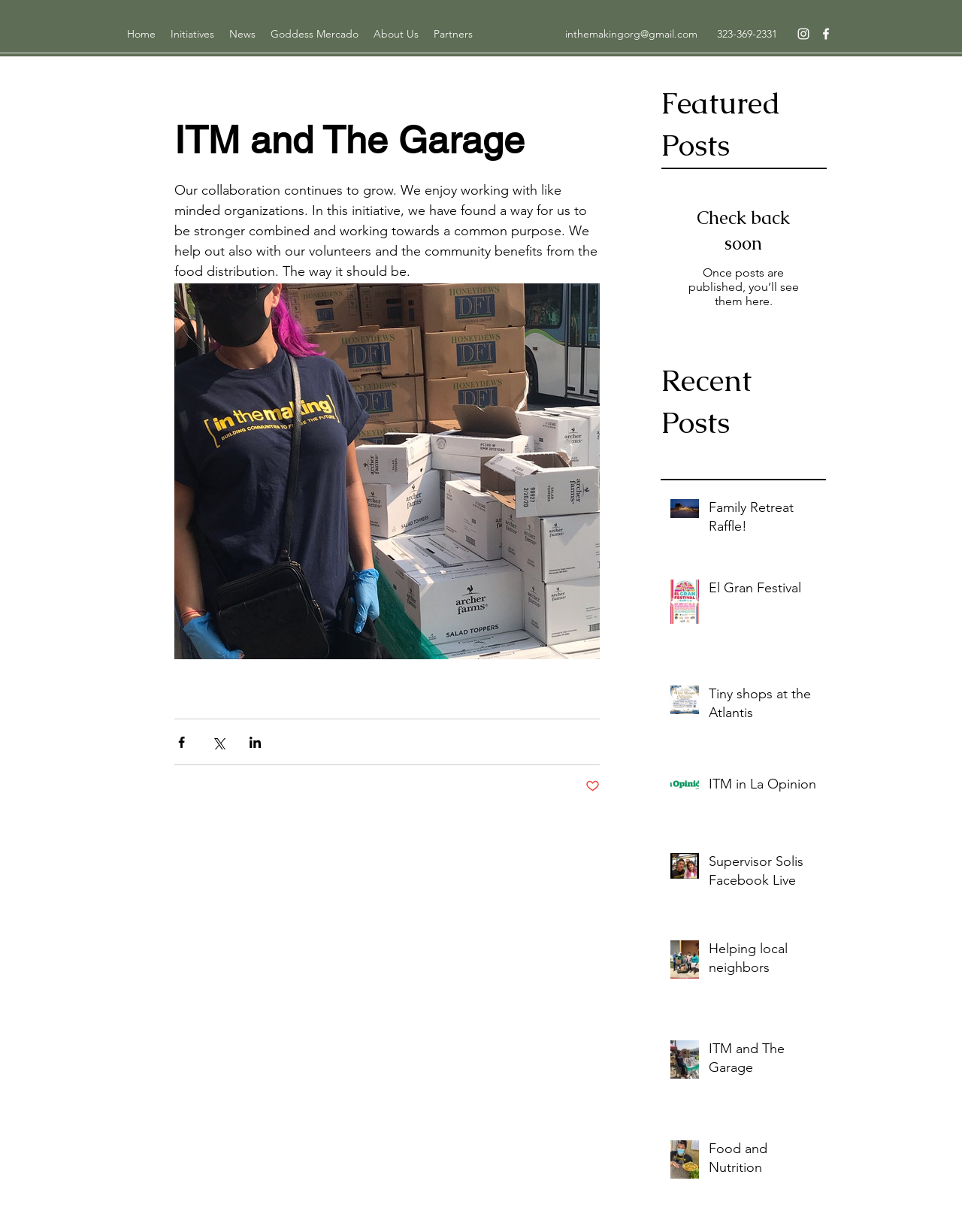Using the elements shown in the image, answer the question comprehensively: How many navigation links are there?

I counted the number of navigation links in the navigation section, which are Home, Initiatives, News, Goddess Mercado, About Us, and Partners.